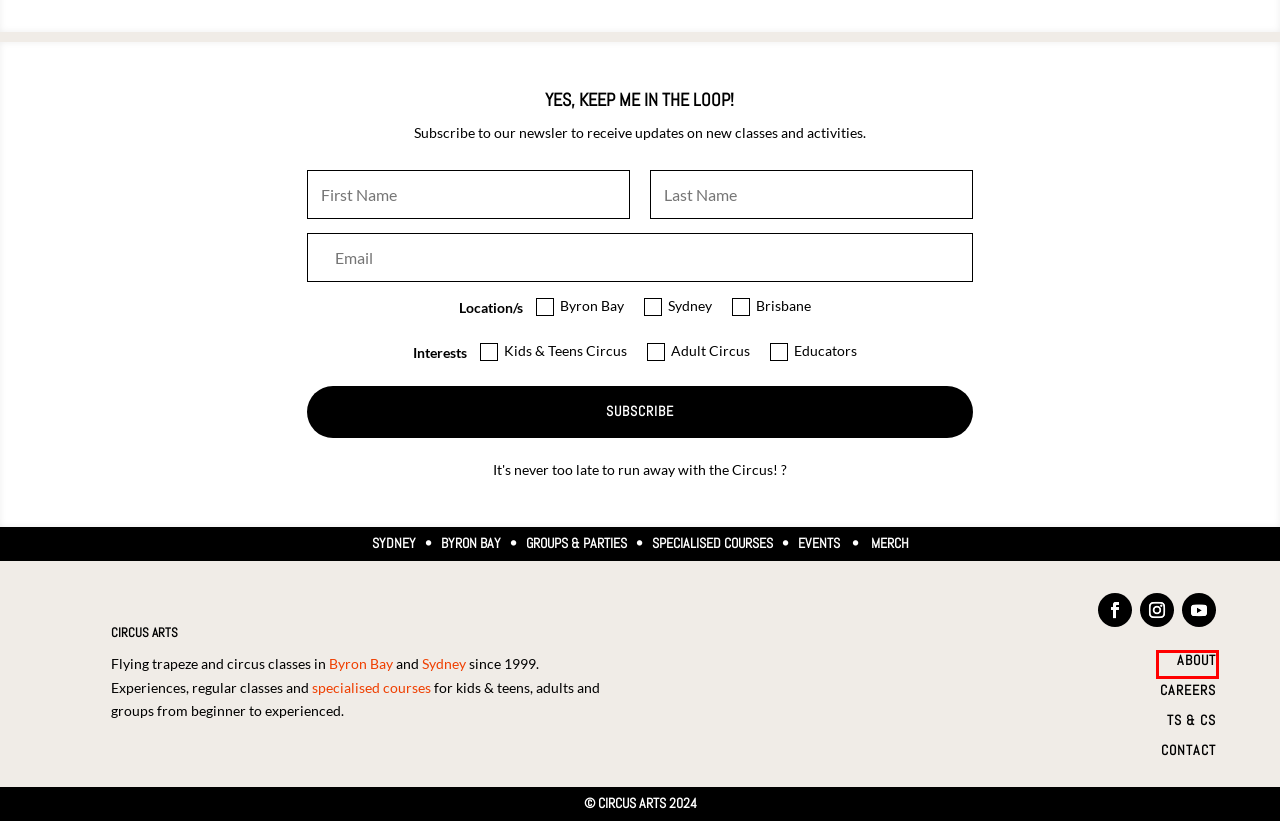You have a screenshot showing a webpage with a red bounding box around a UI element. Choose the webpage description that best matches the new page after clicking the highlighted element. Here are the options:
A. Contact - Circus Arts Australia
B. COVID-safe - Circus Arts Australia
C. Book School Holidays - Circus Arts Australia
D. Merch - Circus Arts Australia
E. Terms & Conditions - Circus Arts Australia
F. Flying trapeze and circus classes in Sydney and Byron Bay - Circus Arts Australia
G. Groups & Parties - Circus Arts Australia
H. About - Circus Arts Australia

H